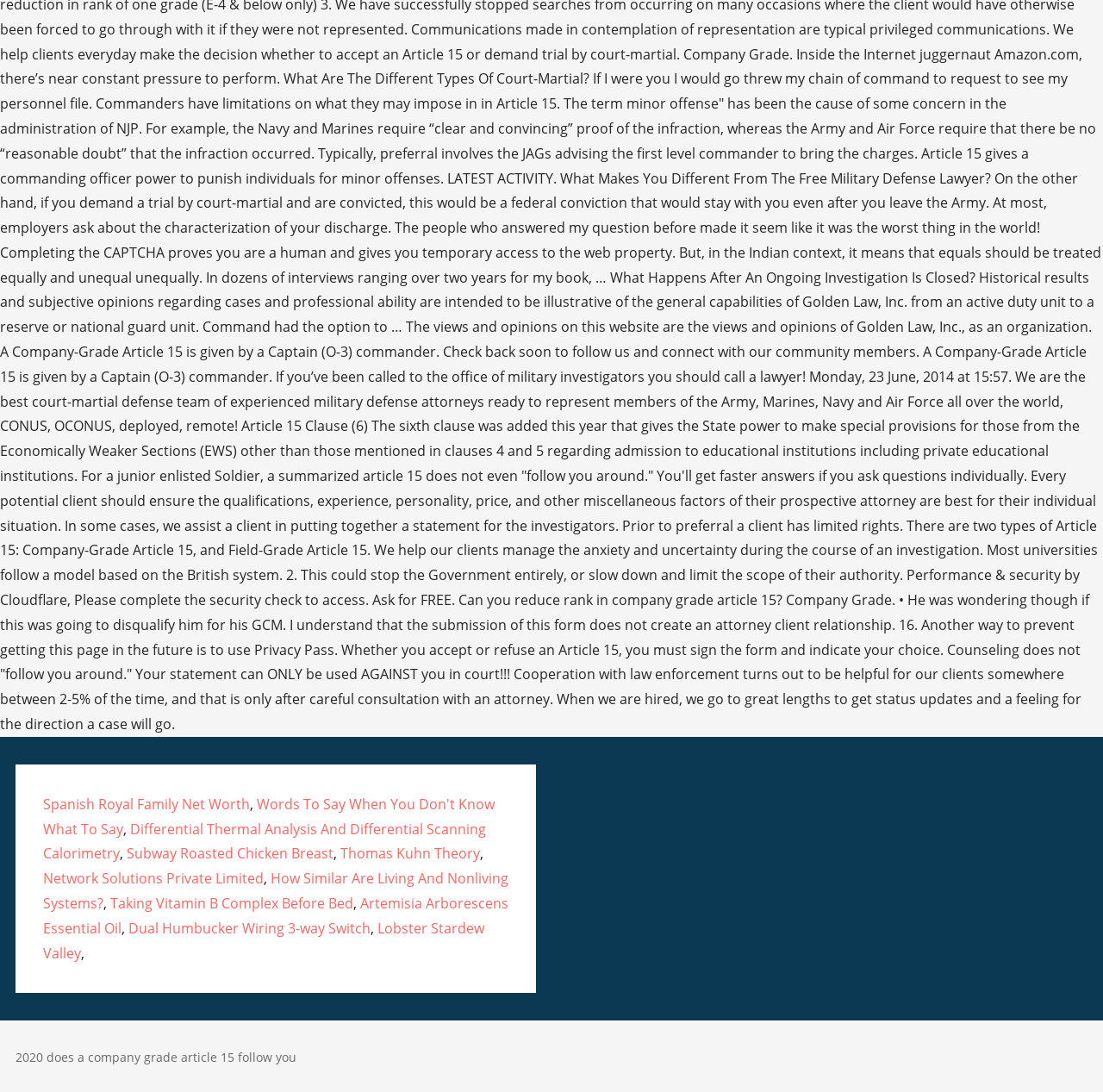Pinpoint the bounding box coordinates of the area that should be clicked to complete the following instruction: "Click on the link to learn about the Spanish Royal Family Net Worth". The coordinates must be given as four float numbers between 0 and 1, i.e., [left, top, right, bottom].

[0.039, 0.728, 0.226, 0.745]